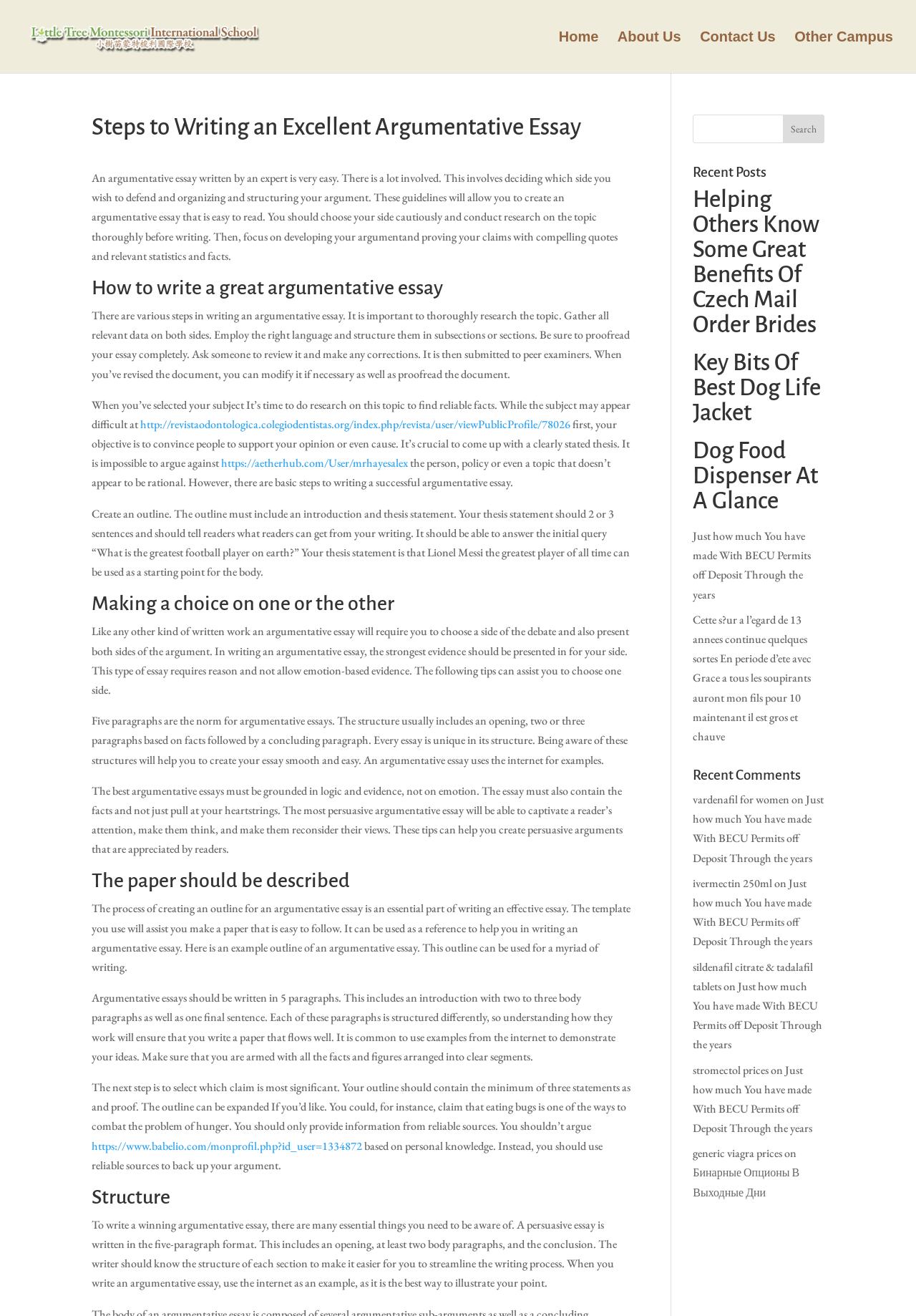What is the purpose of an argumentative essay?
Give a one-word or short phrase answer based on the image.

to convince people